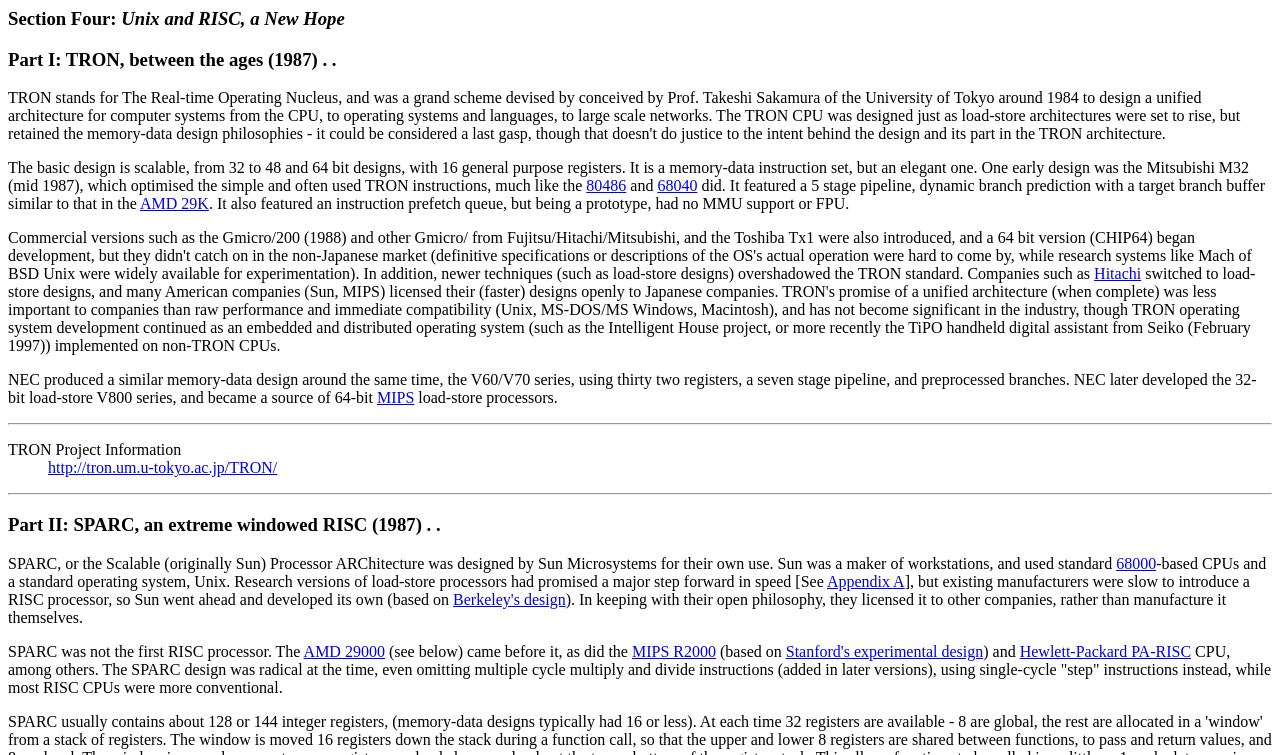Predict the bounding box coordinates of the UI element that matches this description: "Appendix A". The coordinates should be in the format [left, top, right, bottom] with each value between 0 and 1.

[0.646, 0.759, 0.707, 0.781]